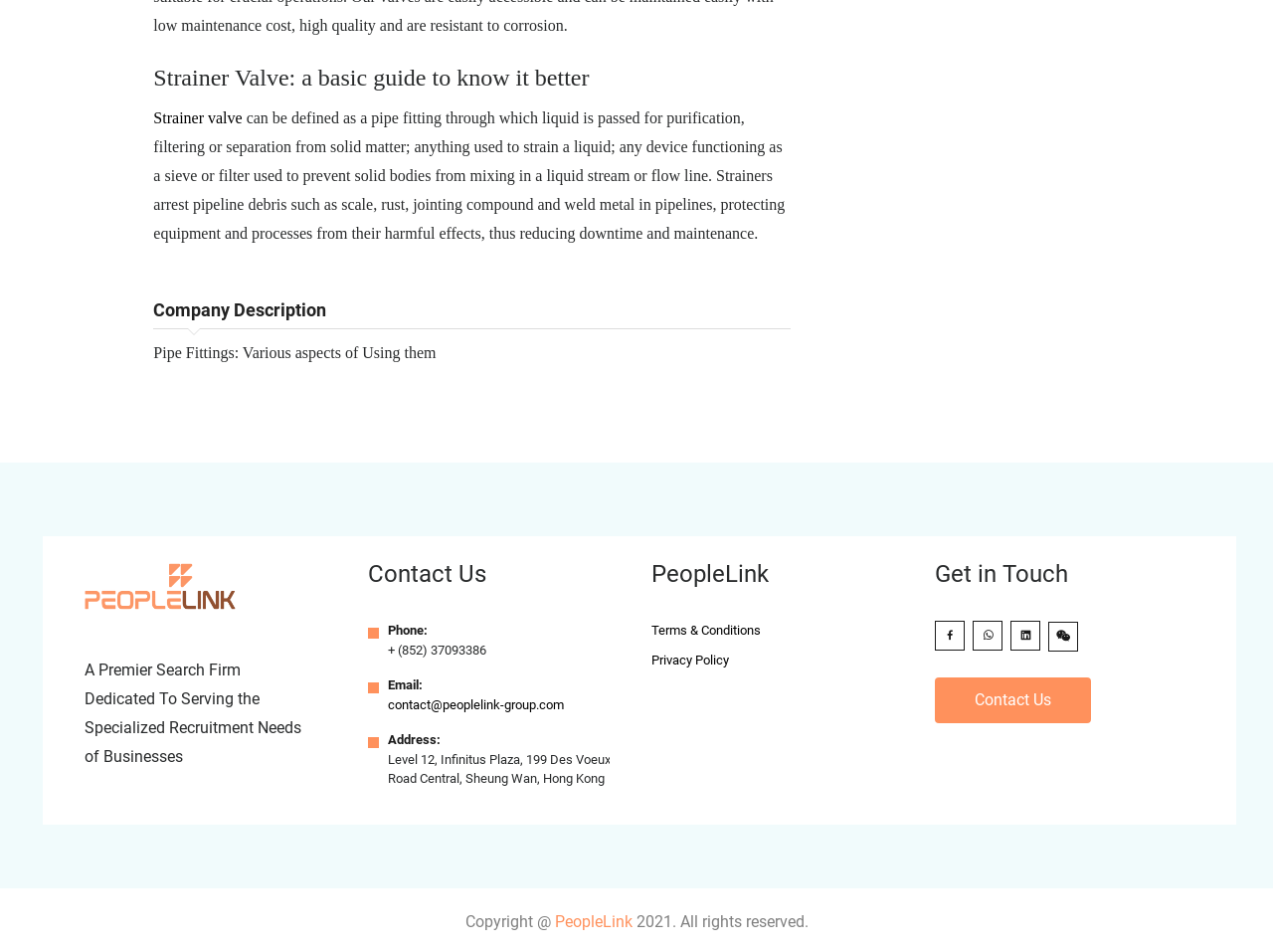Specify the bounding box coordinates of the area to click in order to execute this command: 'Click on Strainer valve'. The coordinates should consist of four float numbers ranging from 0 to 1, and should be formatted as [left, top, right, bottom].

[0.121, 0.115, 0.19, 0.133]